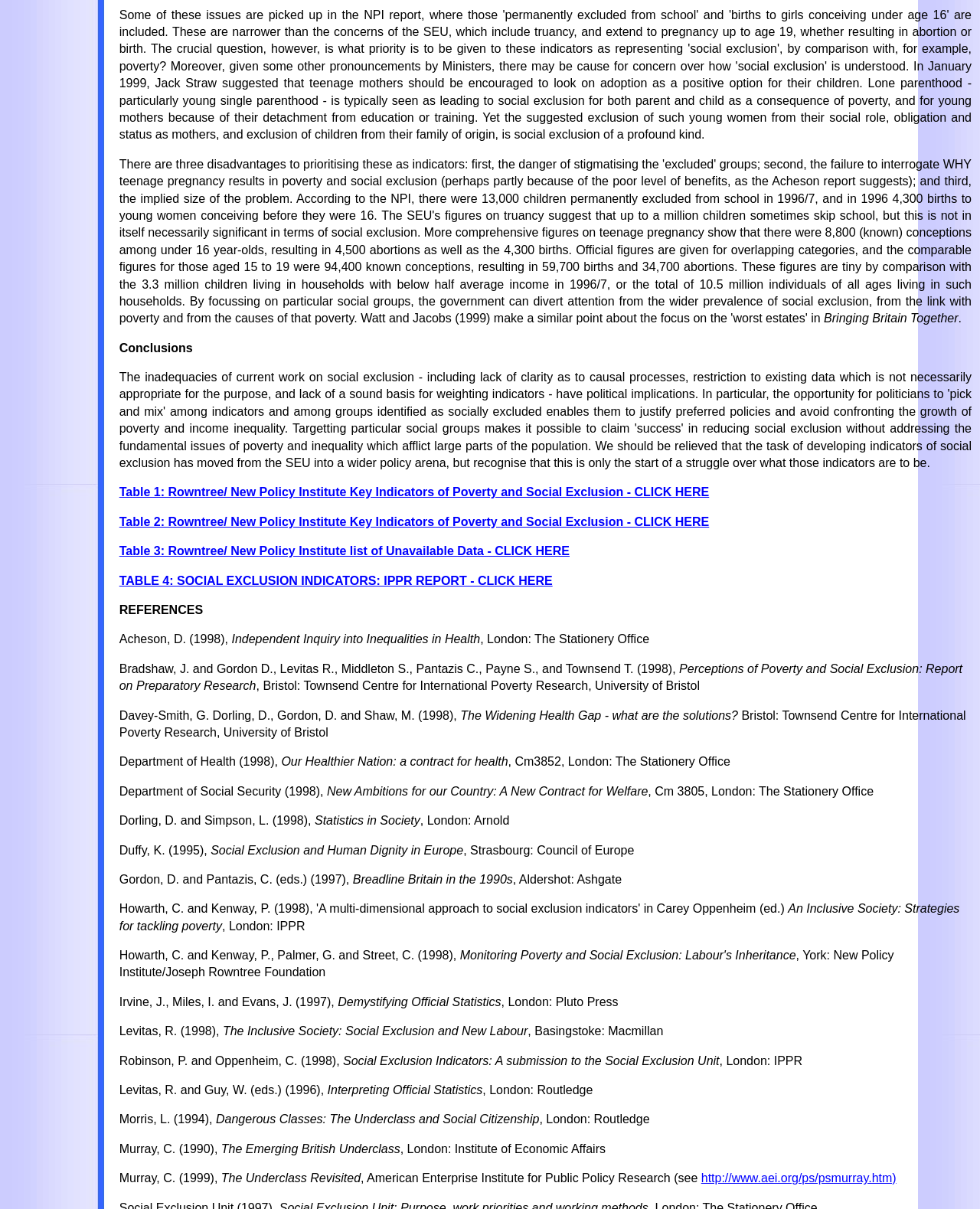Who is the author of the book 'The Widening Health Gap - what are the solutions?'?
Carefully analyze the image and provide a detailed answer to the question.

I found the reference to the book 'The Widening Health Gap - what are the solutions?' in the webpage content, and the authors are listed as Davey-Smith, G. Dorling, D., Gordon, D. and Shaw, M.